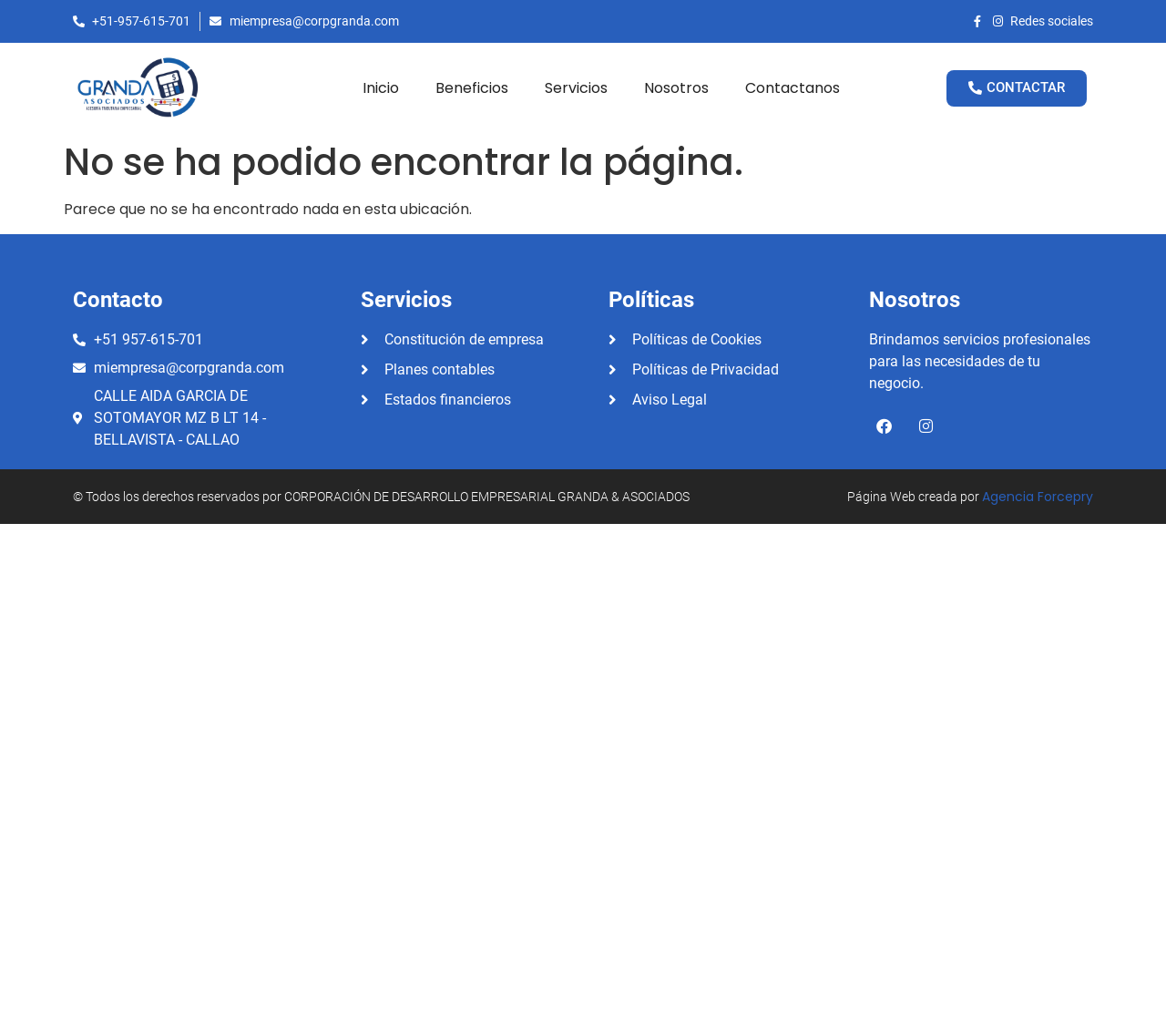Bounding box coordinates are specified in the format (top-left x, top-left y, bottom-right x, bottom-right y). All values are floating point numbers bounded between 0 and 1. Please provide the bounding box coordinate of the region this sentence describes: Instagram

[0.781, 0.396, 0.808, 0.426]